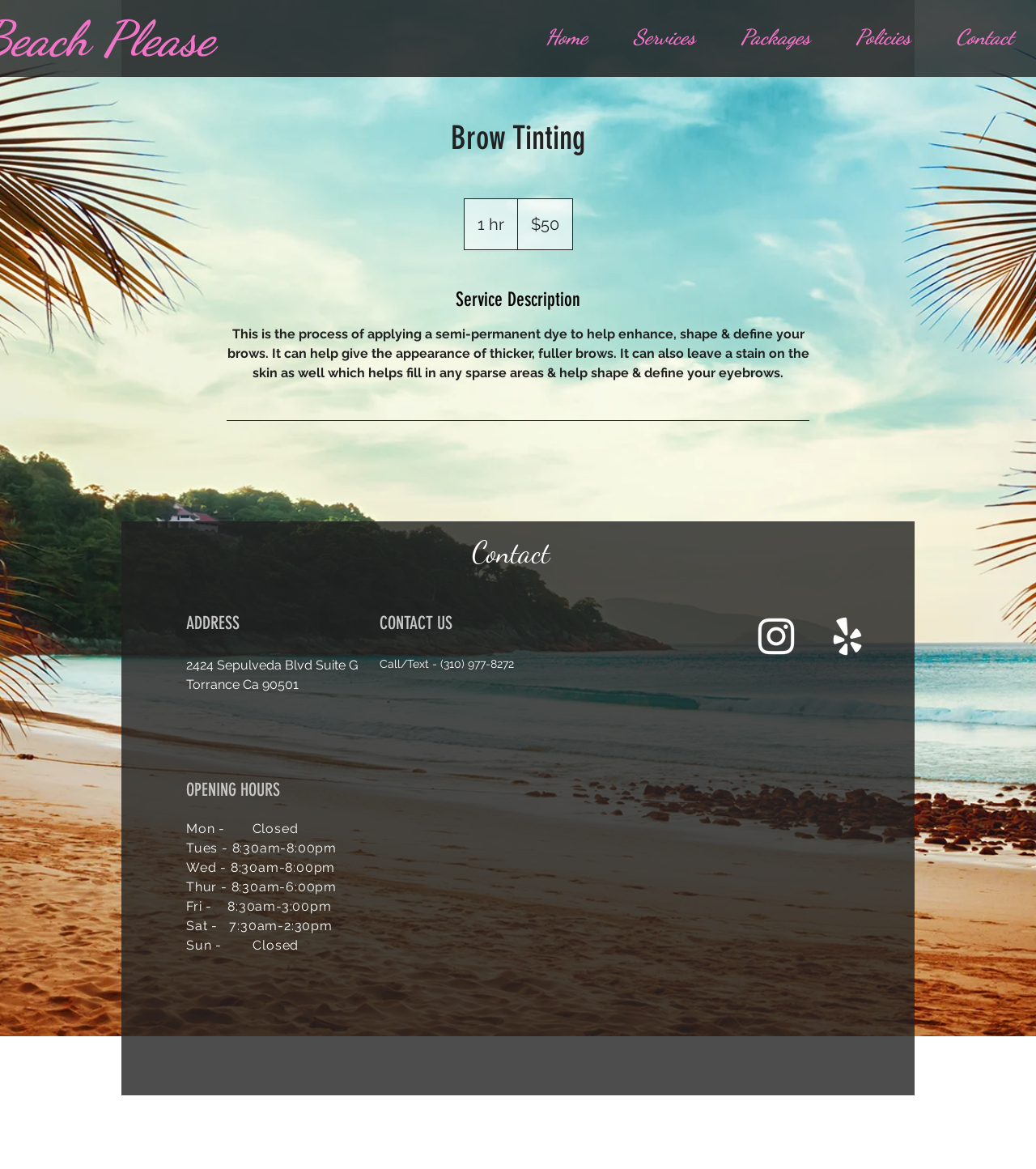Given the description of the UI element: "aria-label="White Instagram Icon"", predict the bounding box coordinates in the form of [left, top, right, bottom], with each value being a float between 0 and 1.

[0.726, 0.524, 0.773, 0.565]